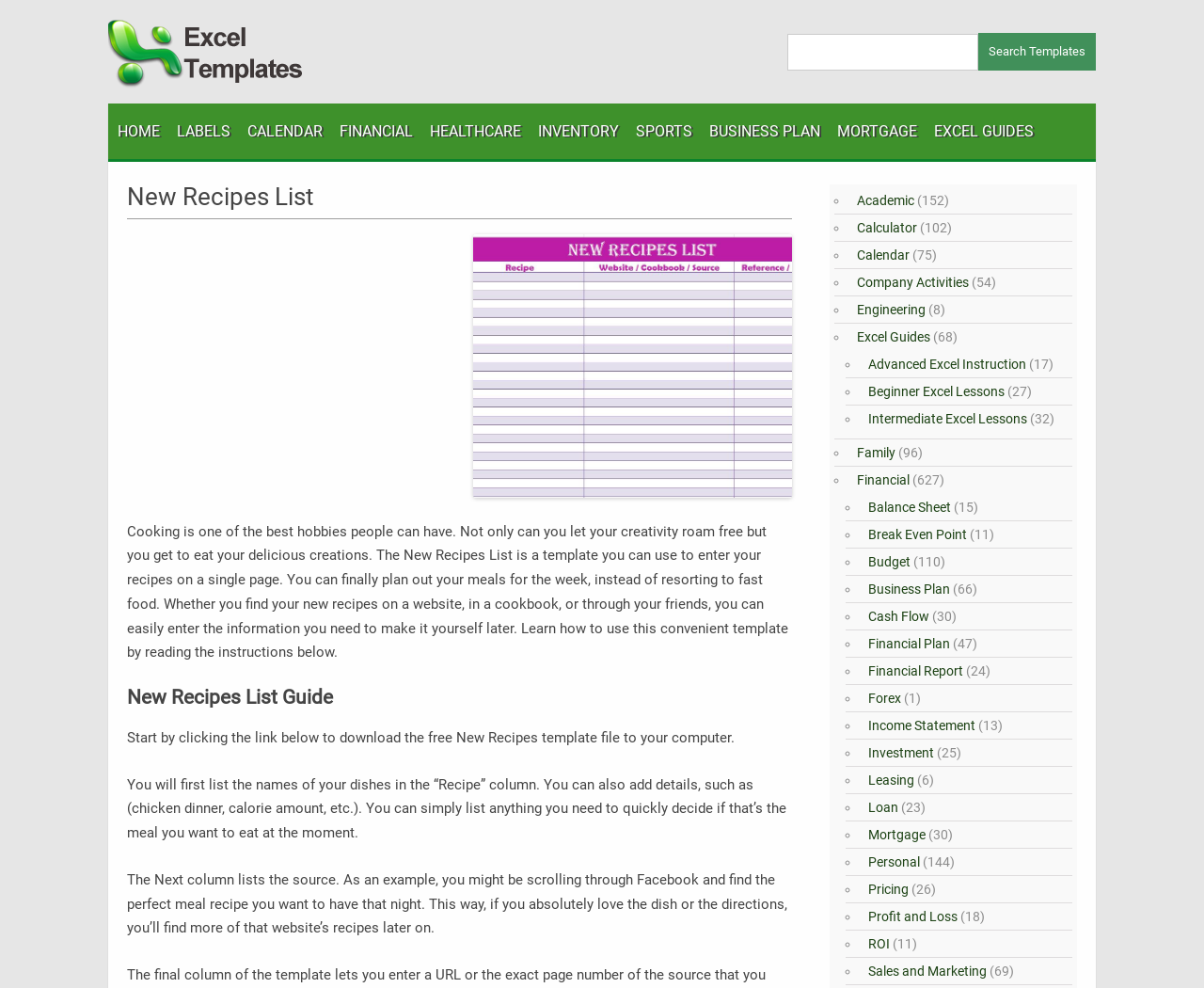Describe the webpage in detail, including text, images, and layout.

The webpage is about a free New Recipes List template that allows users to store and create their own recipes. At the top, there is a layout table with a link on the left and a search bar on the right, which includes a textbox and a "Search Templates" button. Below this, there are several links to different categories, including "HOME", "LABELS", "CALENDAR", and more.

On the left side of the page, there is a header section with a heading that reads "New Recipes List". Below this, there is a block of text that explains the benefits of using the New Recipes List template, including being able to plan meals for the week and easily enter recipe information.

To the right of this text, there is an iframe that displays an advertisement. Below the text and advertisement, there are several sections of instructions on how to use the template, including downloading the template file, listing recipe names, and adding details such as sources.

On the right side of the page, there is a list of links to various categories, including "Academic", "Calculator", "Calendar", and more. Each link has a corresponding number in parentheses, indicating the number of templates available in that category. There are also several links to Excel guides and lessons, including "Beginner Excel Lessons", "Intermediate Excel Lessons", and "Advanced Excel Instruction".

Overall, the webpage is focused on providing information and resources for users who want to download and use the New Recipes List template to organize their recipes.